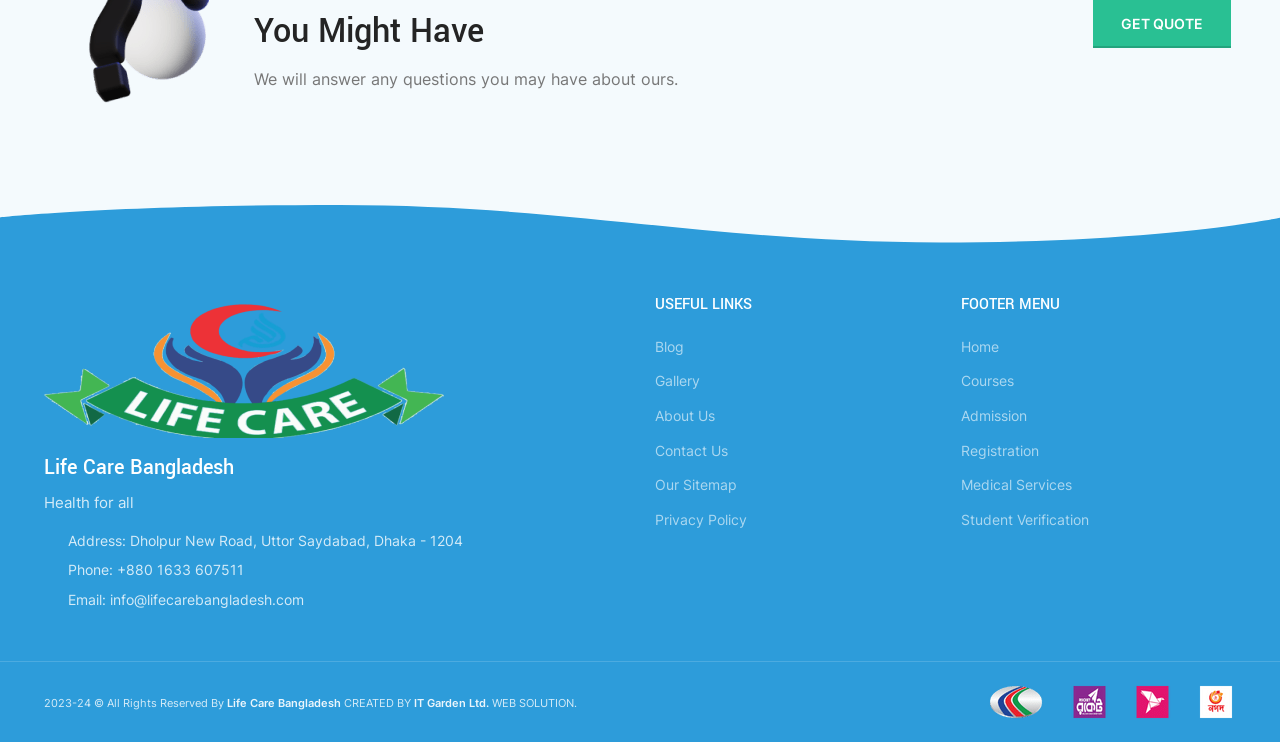Please identify the coordinates of the bounding box that should be clicked to fulfill this instruction: "Send an email".

[0.053, 0.796, 0.238, 0.819]